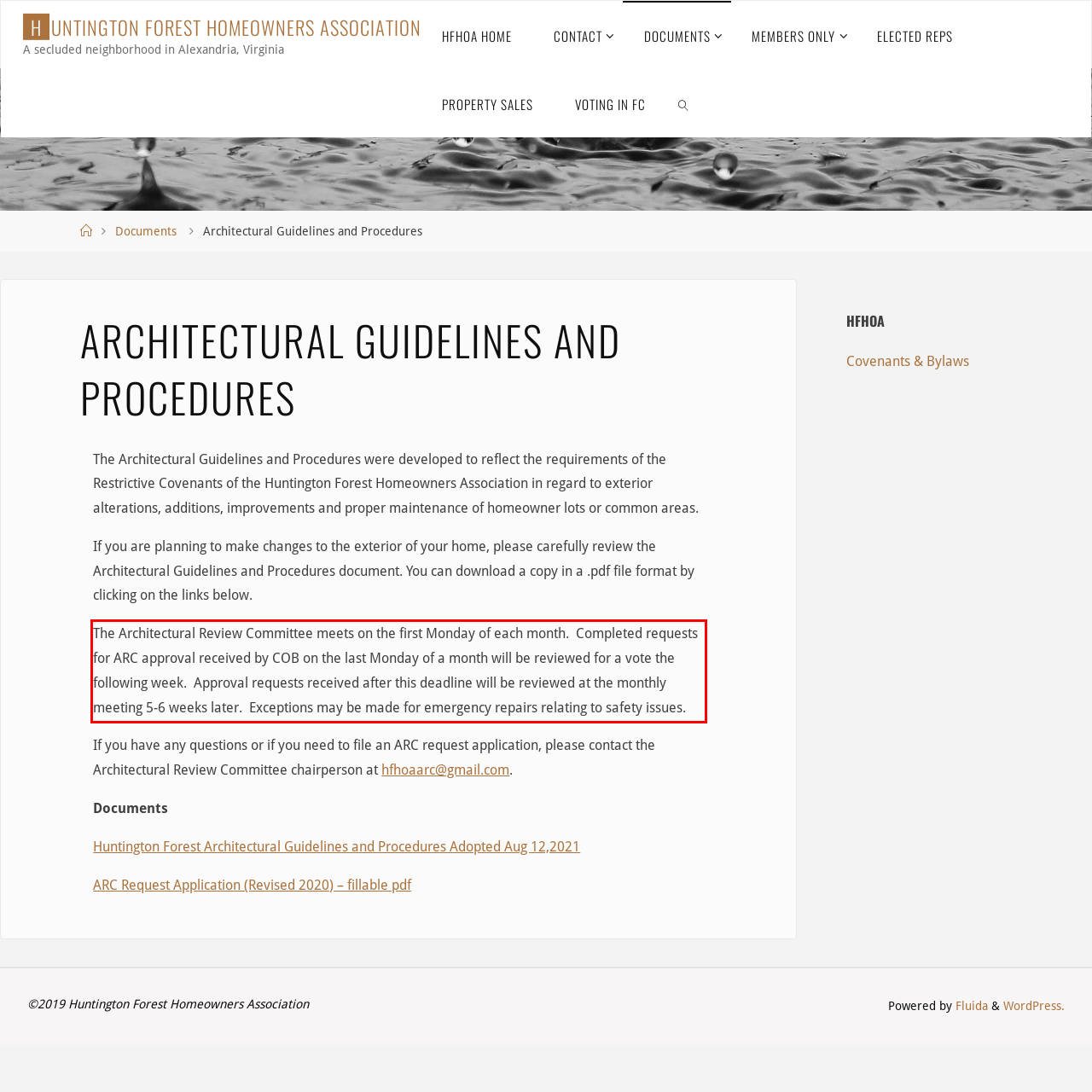Given a screenshot of a webpage with a red bounding box, please identify and retrieve the text inside the red rectangle.

The Architectural Review Committee meets on the first Monday of each month. Completed requests for ARC approval received by COB on the last Monday of a month will be reviewed for a vote the following week. Approval requests received after this deadline will be reviewed at the monthly meeting 5-6 weeks later. Exceptions may be made for emergency repairs relating to safety issues.